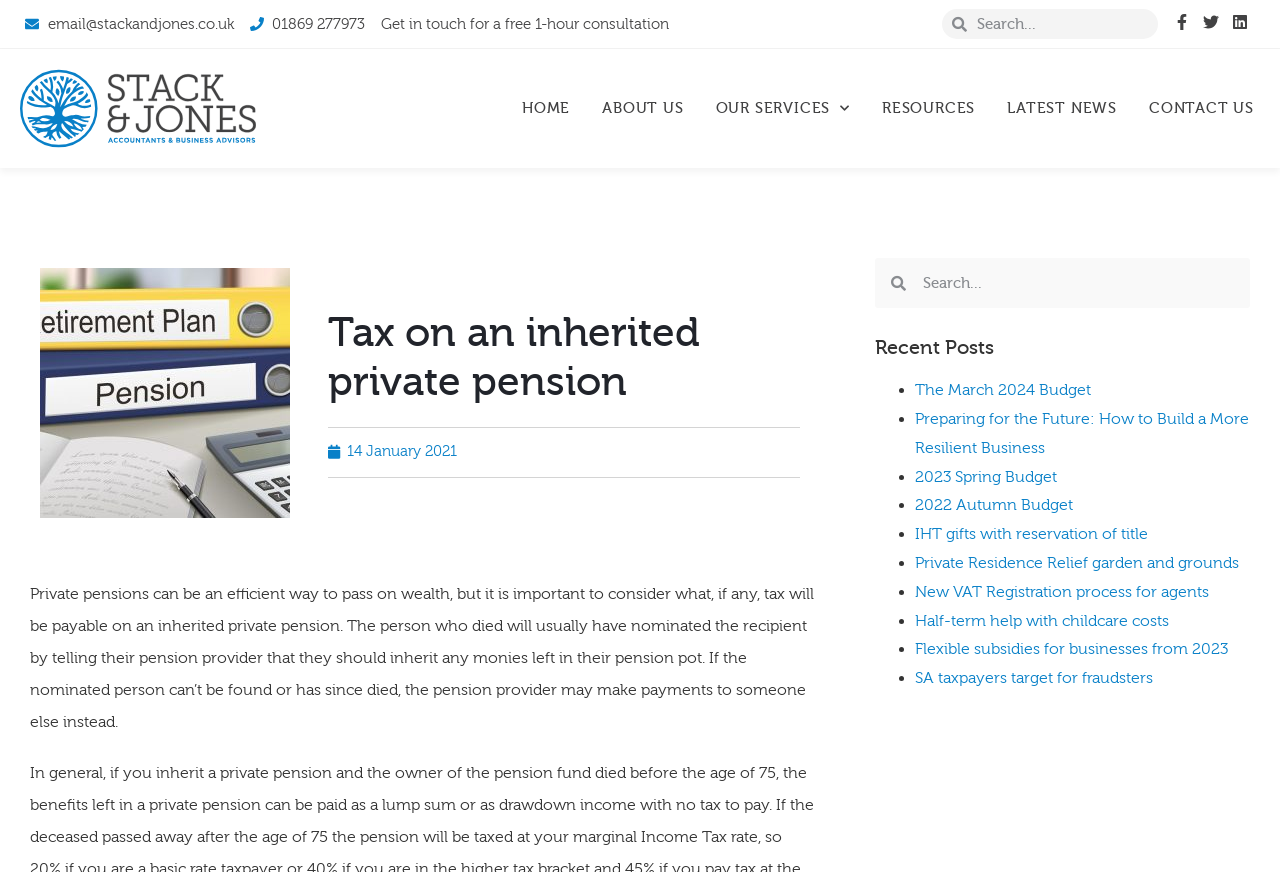Locate the bounding box coordinates of the element to click to perform the following action: 'Read the article about Tax on an inherited private pension'. The coordinates should be given as four float values between 0 and 1, in the form of [left, top, right, bottom].

[0.256, 0.354, 0.625, 0.467]